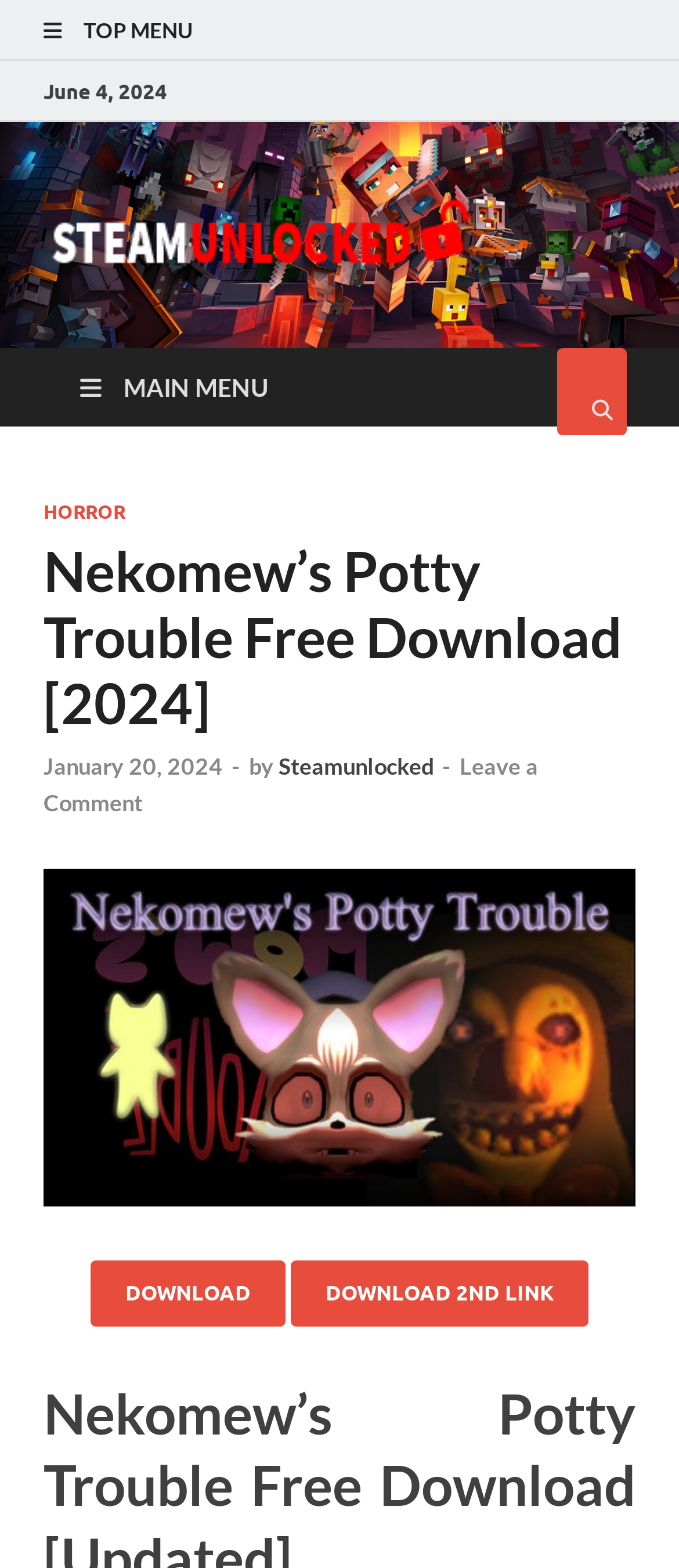With reference to the image, please provide a detailed answer to the following question: How many download links are available?

I counted the number of download links by looking at the buttons at the bottom of the webpage, which say 'DOWNLOAD' and 'DOWNLOAD 2ND LINK'.